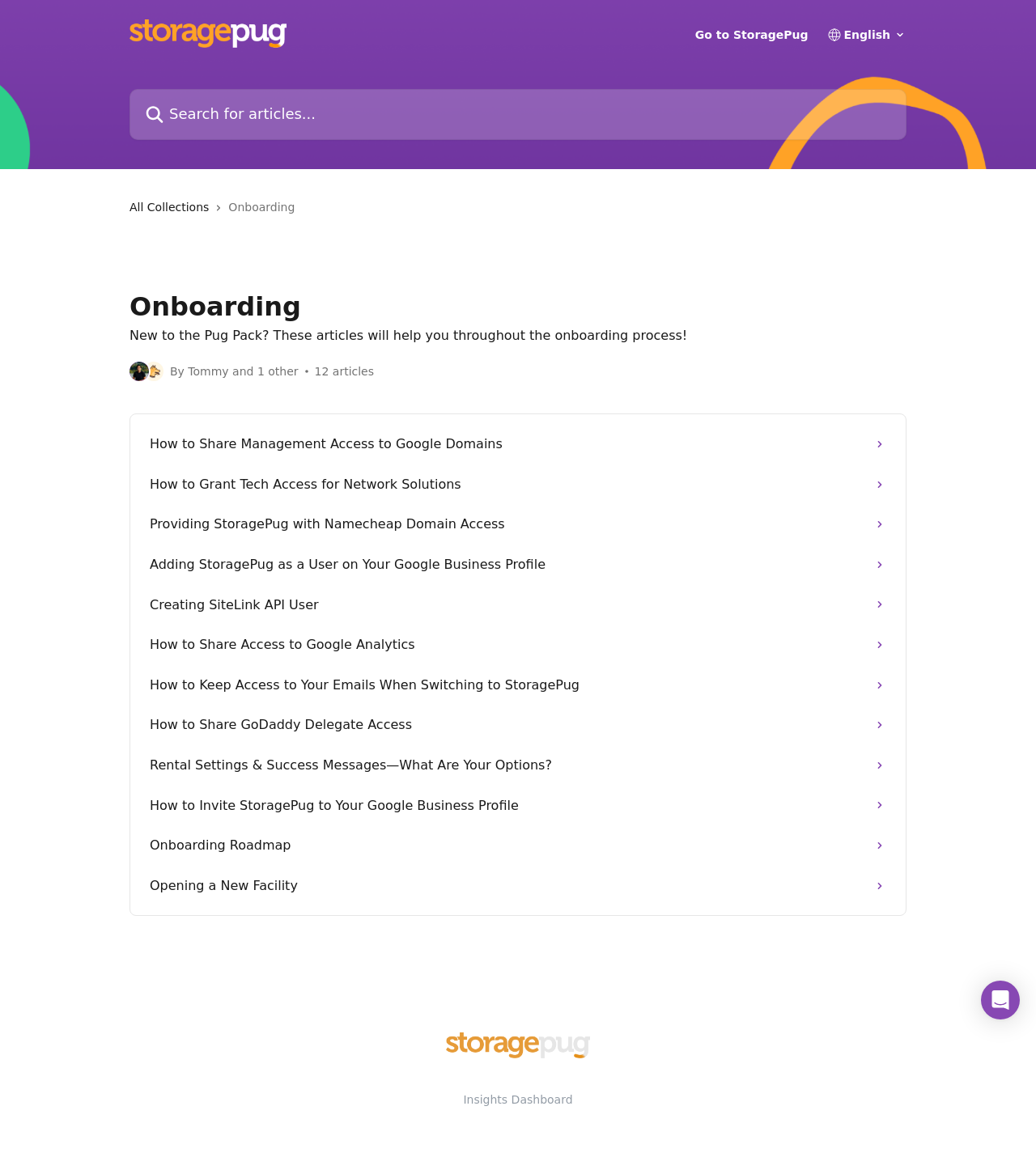Please specify the bounding box coordinates for the clickable region that will help you carry out the instruction: "Search for articles".

[0.125, 0.076, 0.875, 0.119]